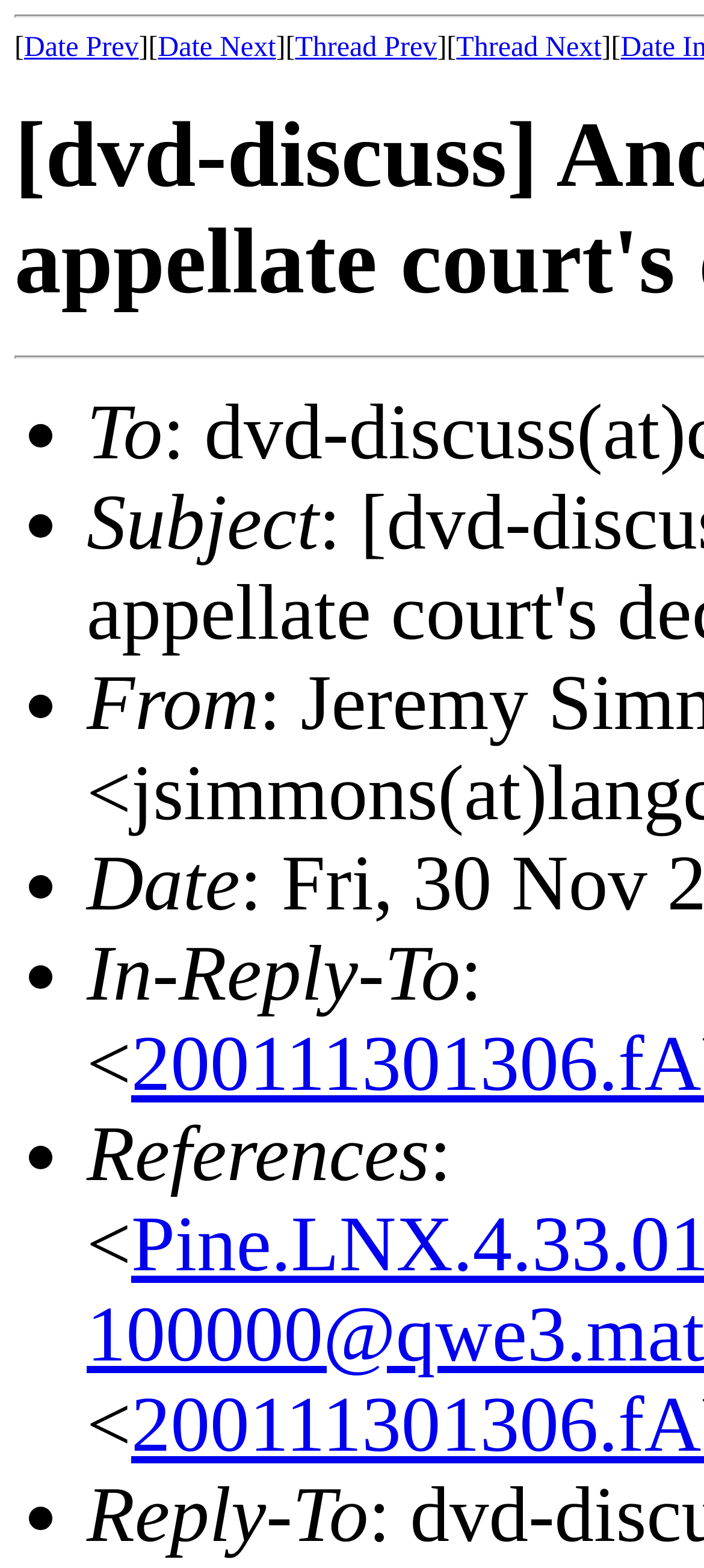Identify and extract the main heading of the webpage.

[dvd-discuss] Another opinion on the appellate court's decision (longish)